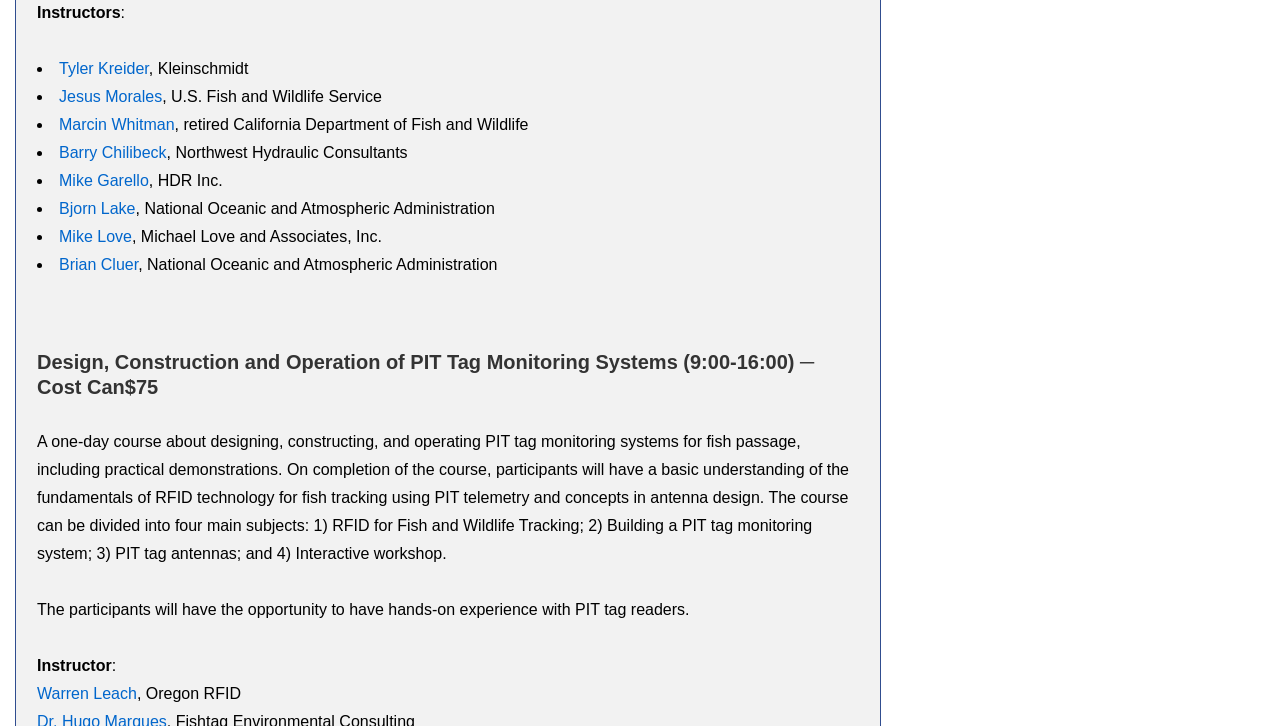Provide the bounding box for the UI element matching this description: "Tyler Kreider".

[0.046, 0.082, 0.116, 0.106]